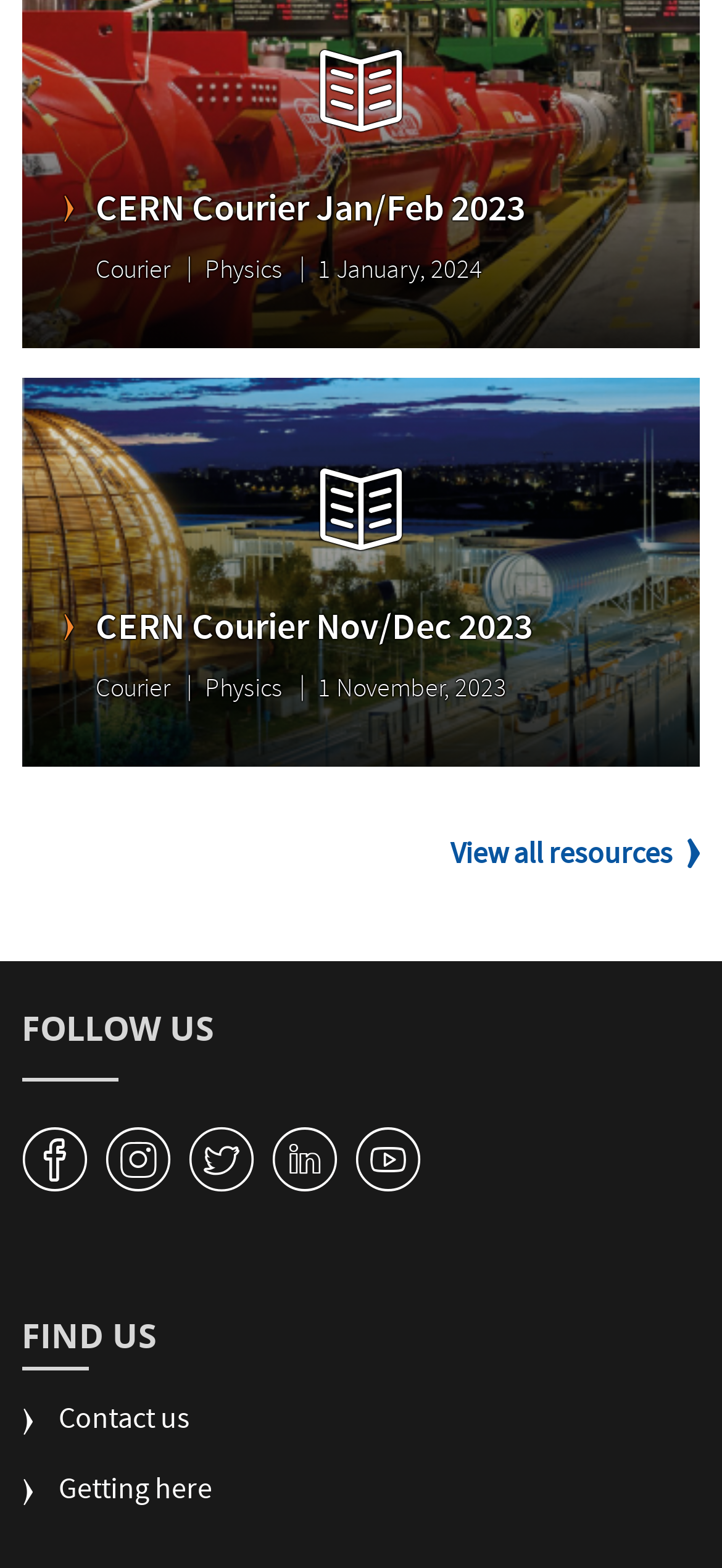Please give a concise answer to this question using a single word or phrase: 
How many social media links are available?

5